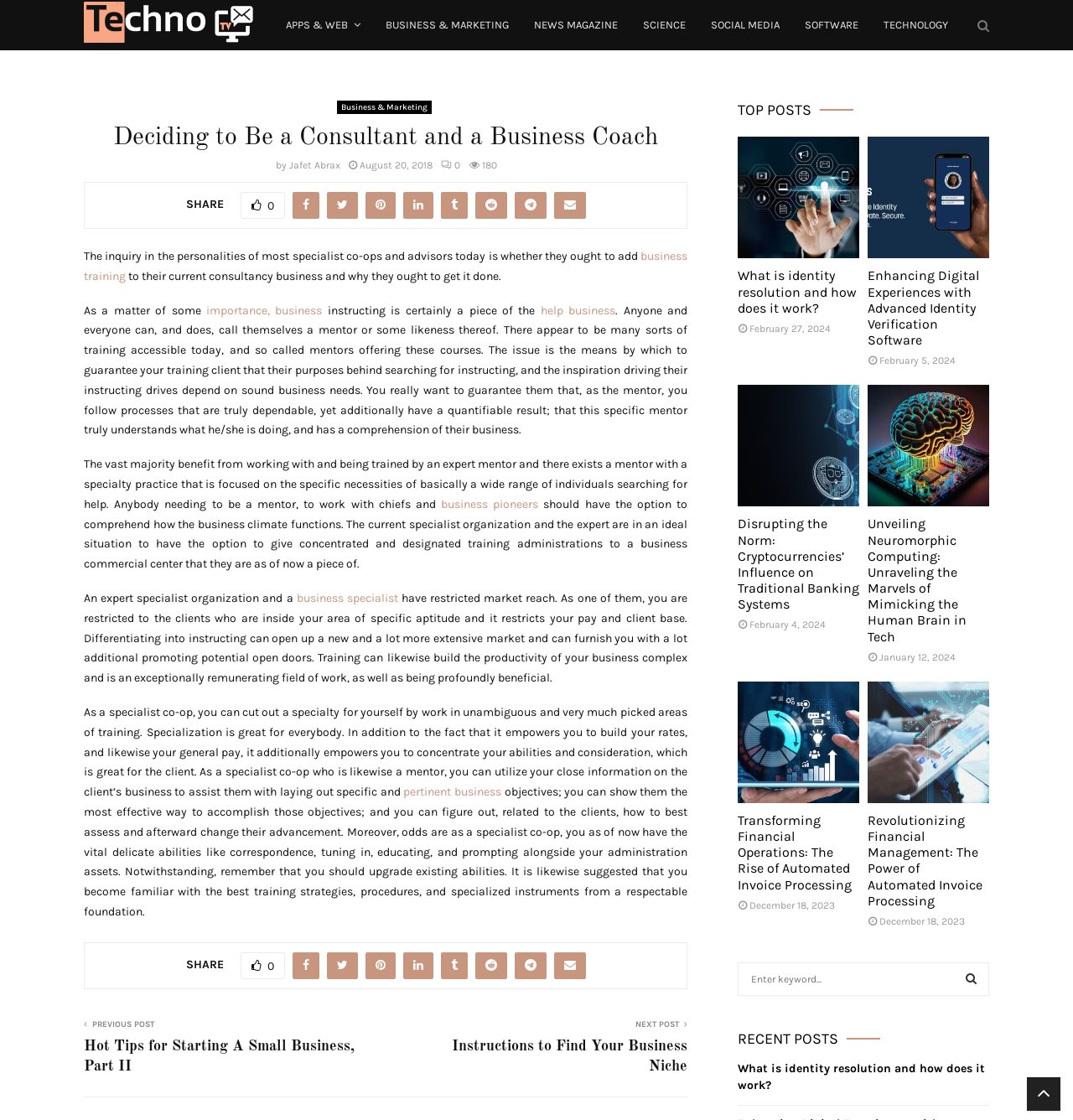Find the bounding box coordinates for the area that should be clicked to accomplish the instruction: "Click on the 'NEXT POST' button".

[0.592, 0.91, 0.633, 0.919]